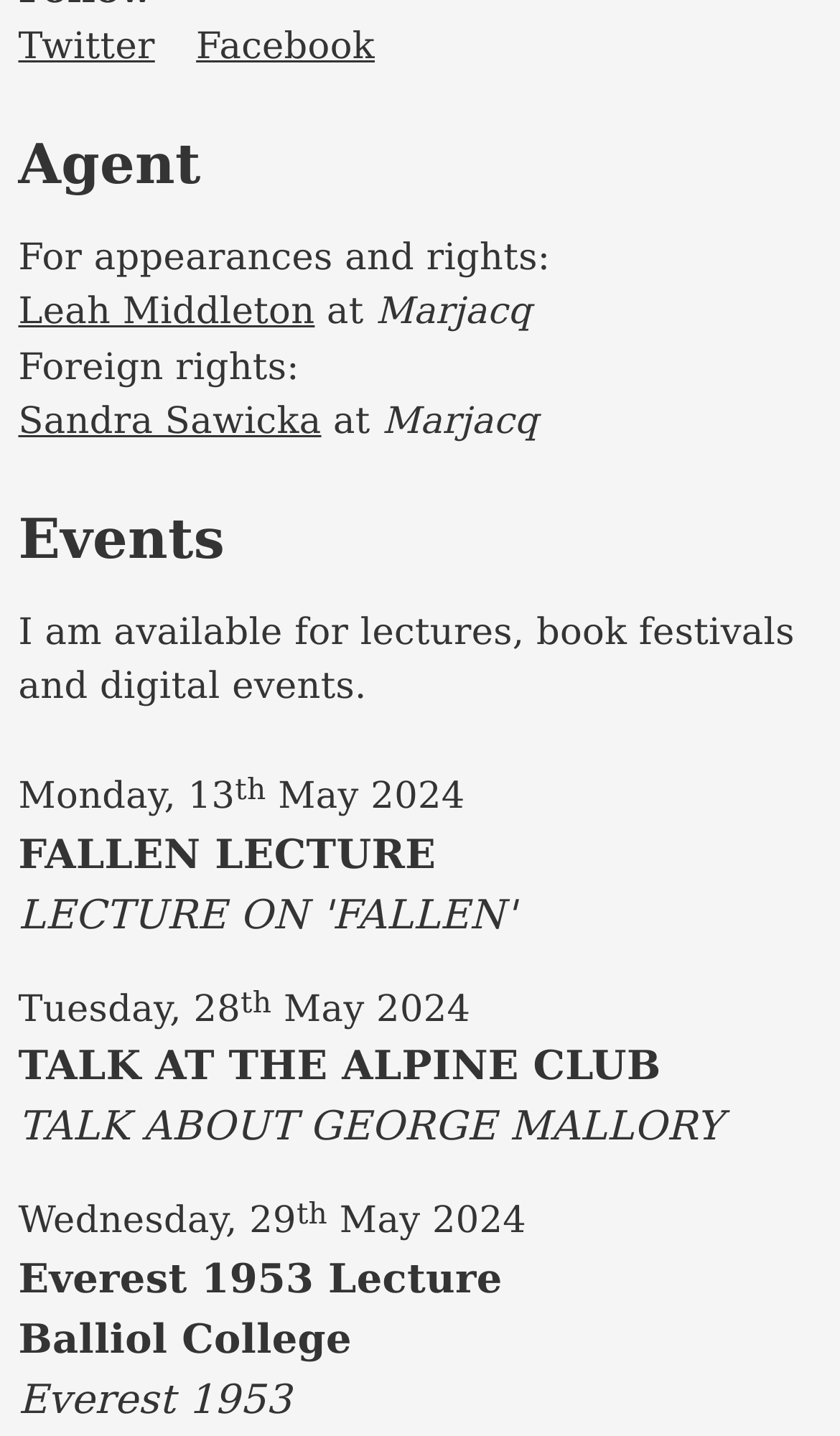Where is the talk about George Mallory taking place?
Utilize the information in the image to give a detailed answer to the question.

The location of the talk about George Mallory can be found in the section 'Events' where it is mentioned as 'TALK AT THE ALPINE CLUB TALK ABOUT GEORGE MALLORY'.